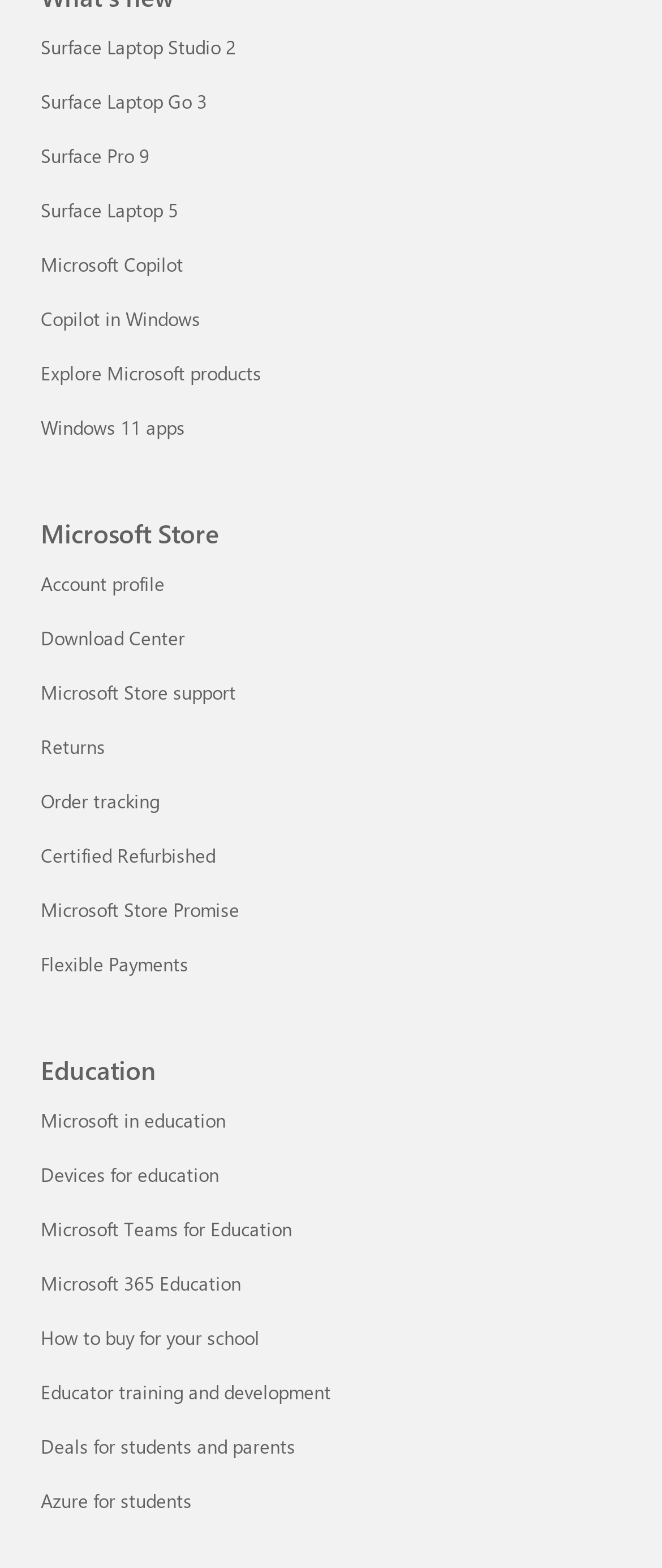What is the last link under 'Education'?
Provide a concise answer using a single word or phrase based on the image.

Azure for students